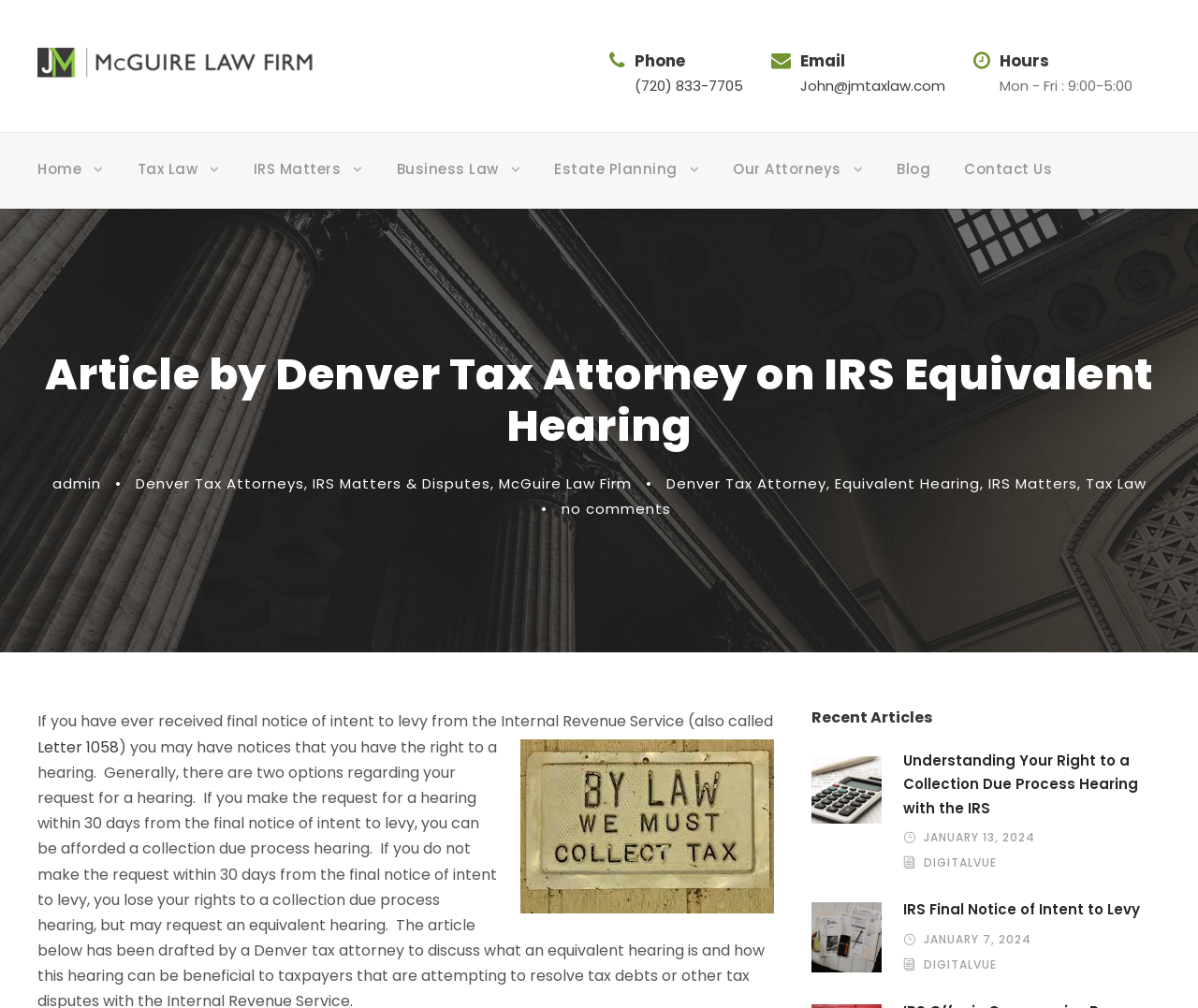What is the name of the law firm's logo banner?
Look at the image and respond with a one-word or short phrase answer.

McGuire Law Firm logo banner